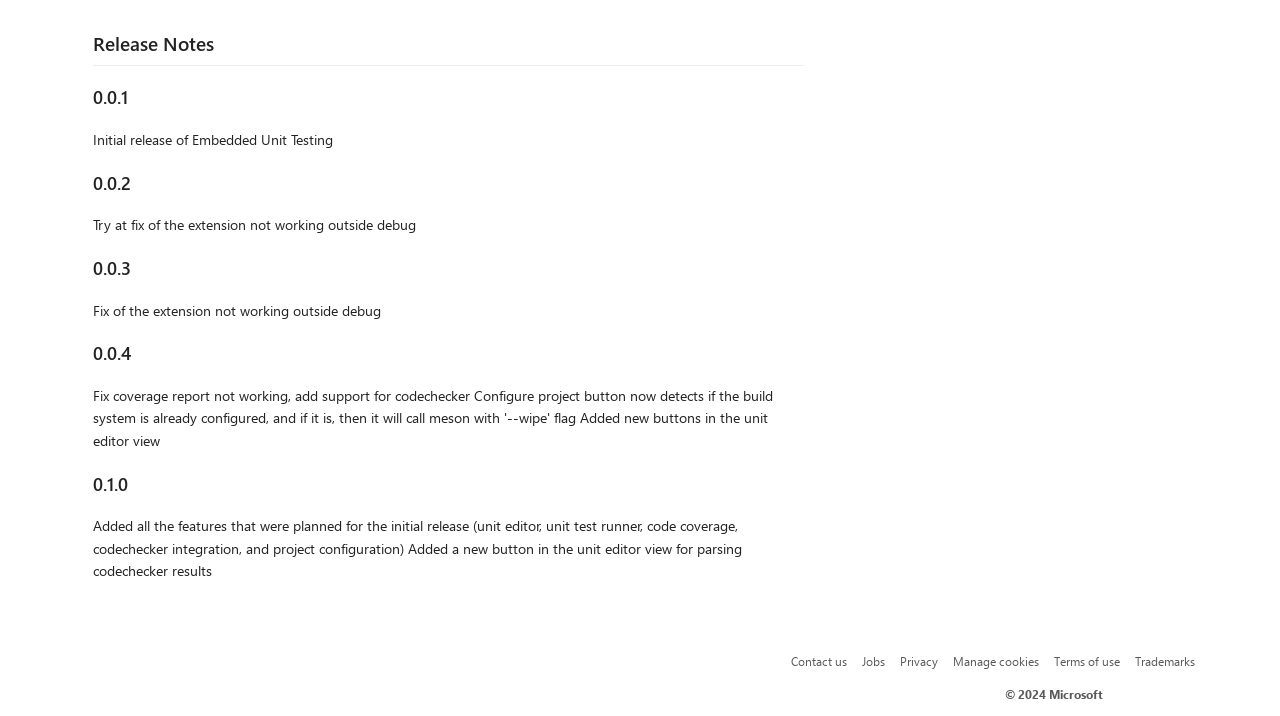Refer to the element description Terms of use and identify the corresponding bounding box in the screenshot. Format the coordinates as (top-left x, top-left y, bottom-right x, bottom-right y) with values in the range of 0 to 1.

[0.823, 0.912, 0.875, 0.935]